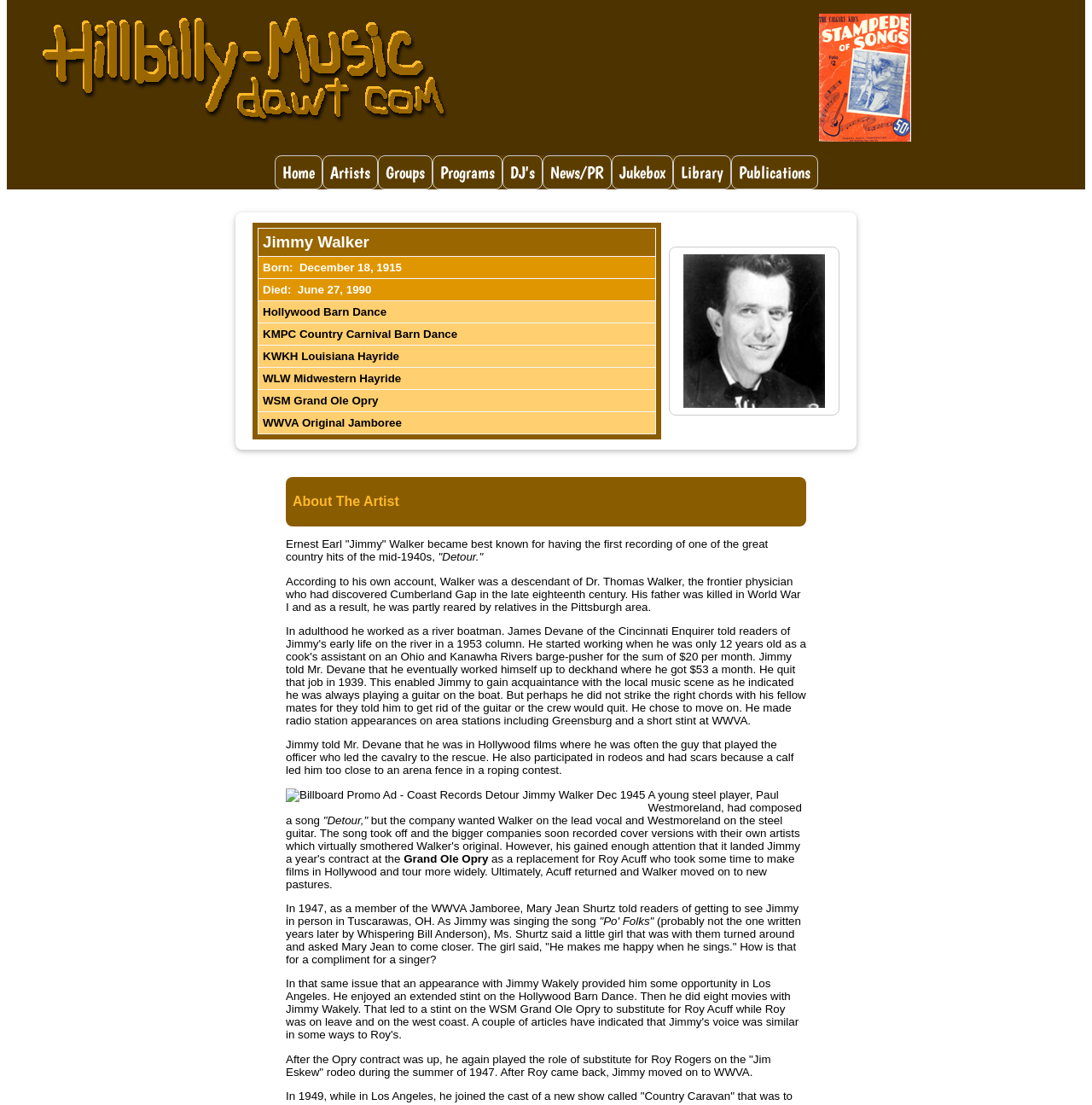Identify the bounding box coordinates of the clickable region necessary to fulfill the following instruction: "Click the Home button". The bounding box coordinates should be four float numbers between 0 and 1, i.e., [left, top, right, bottom].

[0.251, 0.141, 0.295, 0.171]